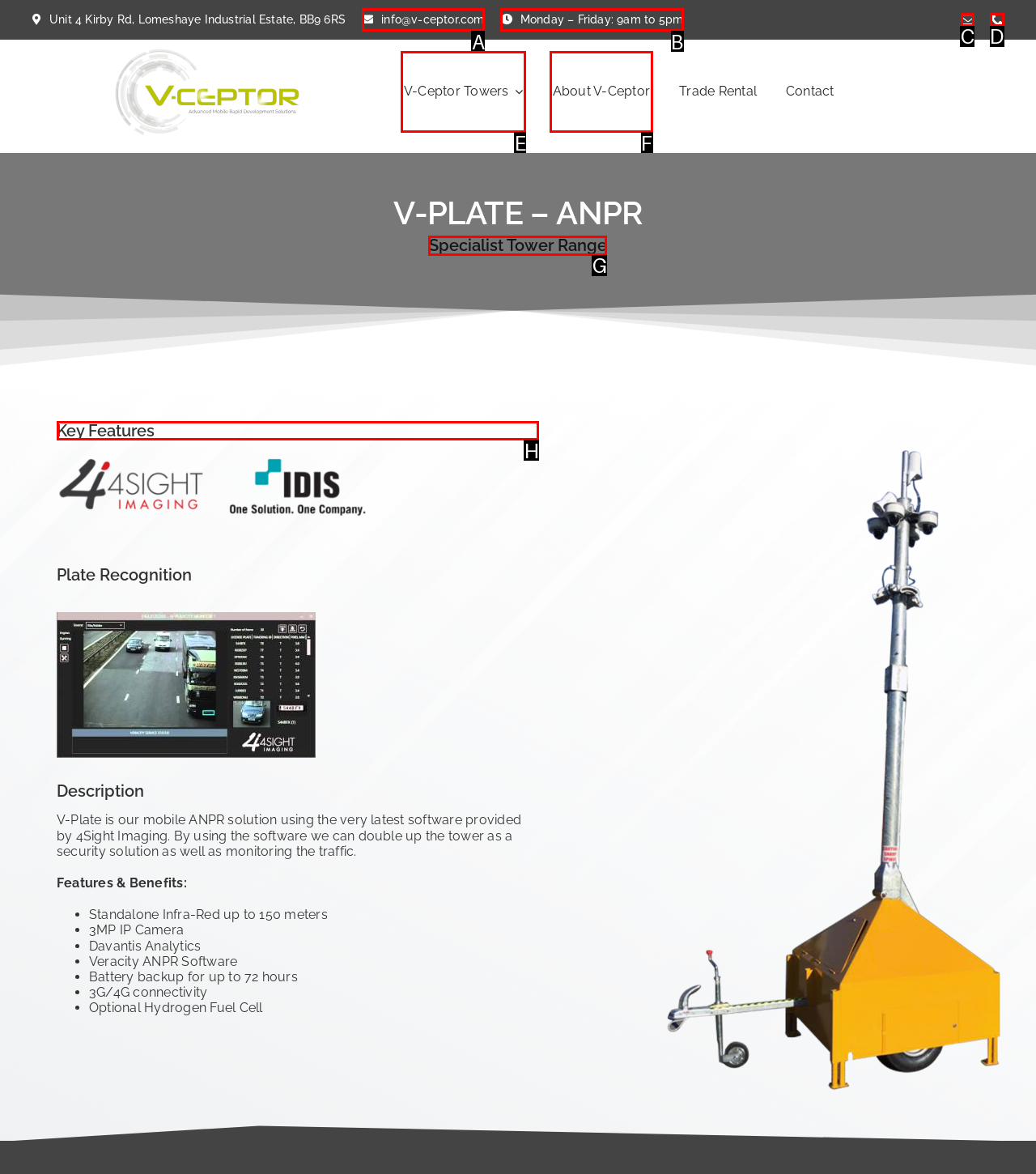Tell me the letter of the UI element I should click to accomplish the task: View the key features of V-Plate based on the choices provided in the screenshot.

H